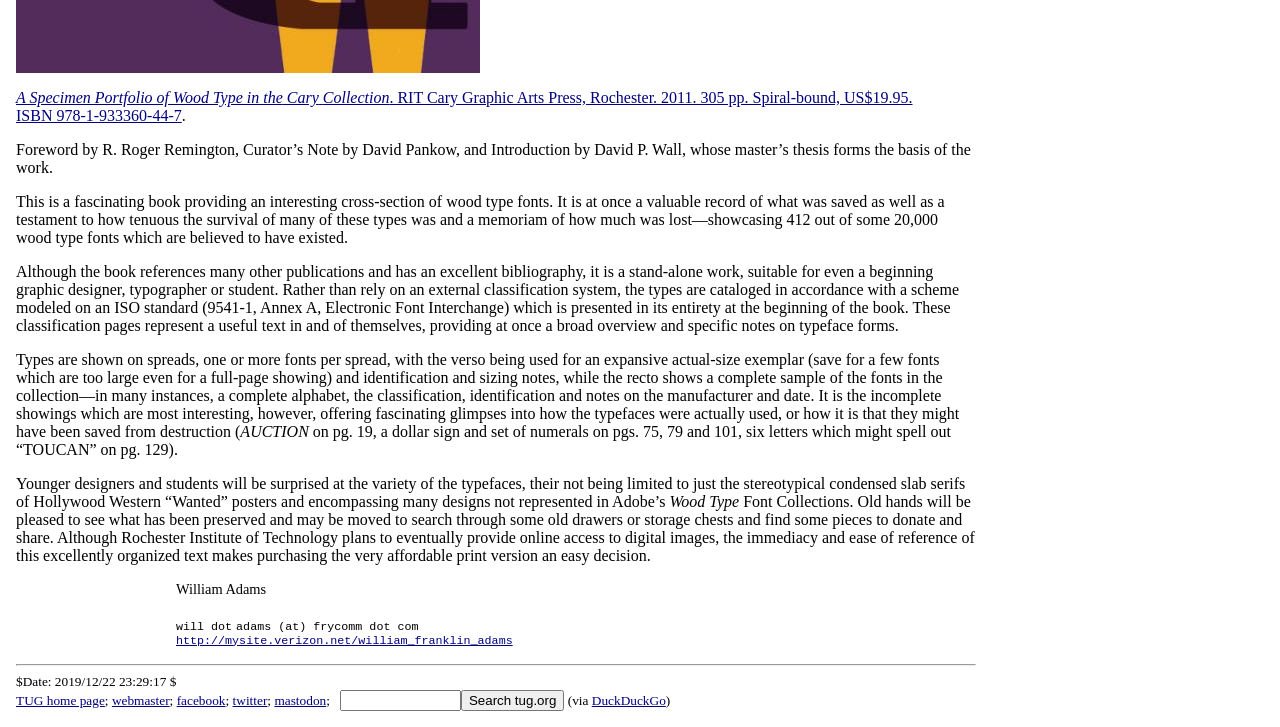Provide the bounding box coordinates for the UI element described in this sentence: "title="LinkedIn"". The coordinates should be four float values between 0 and 1, i.e., [left, top, right, bottom].

None